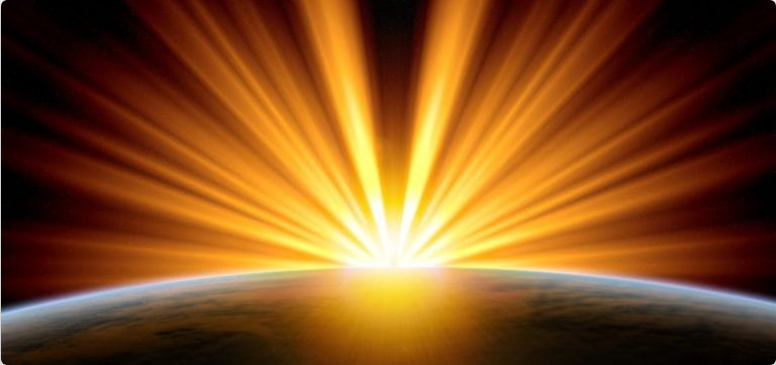What is symbolized by the sunrise?
Please answer the question as detailed as possible based on the image.

The caption states that the sunrise 'symbolizes new beginnings, hope, and the promise of a fresh start', indicating that the sunrise represents new beginnings.